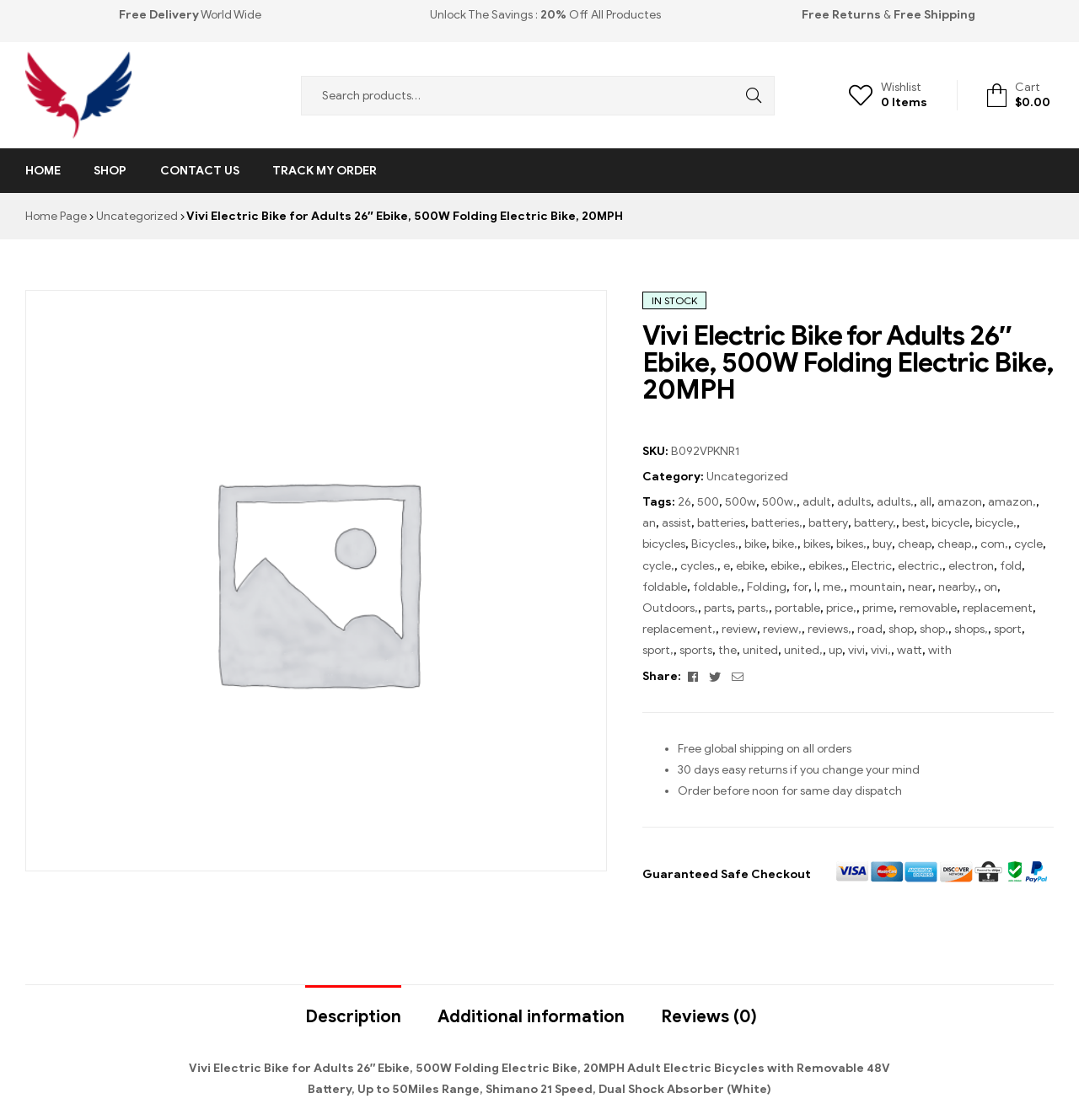Given the description 0 Cart $0.00, predict the bounding box coordinates of the UI element. Ensure the coordinates are in the format (top-left x, top-left y, bottom-right x, bottom-right y) and all values are between 0 and 1.

[0.915, 0.071, 0.973, 0.099]